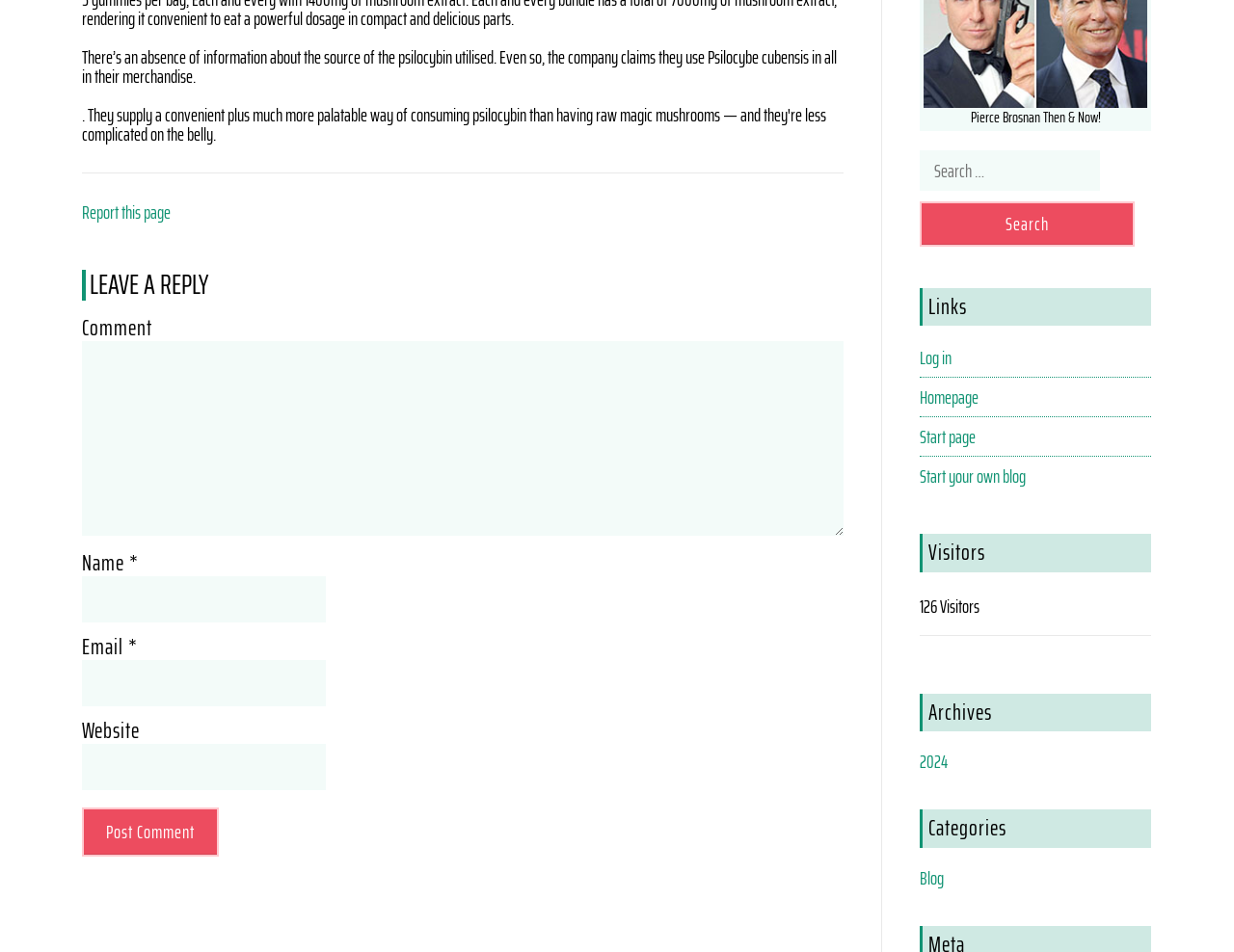Can you provide the bounding box coordinates for the element that should be clicked to implement the instruction: "Visit the homepage"?

[0.745, 0.402, 0.793, 0.432]